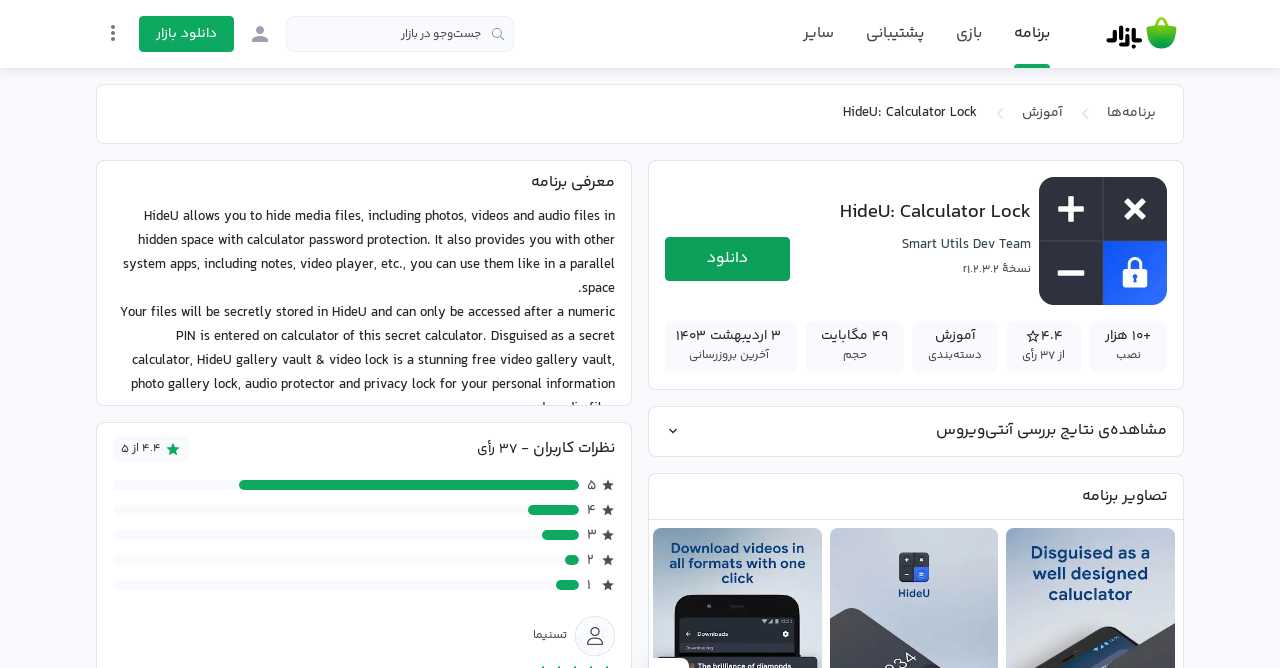Can you give a detailed response to the following question using the information from the image? What is the purpose of the app?

The purpose of the app can be inferred from the StaticText elements that describe the app's features, such as hiding photos and videos, and providing a private browser.